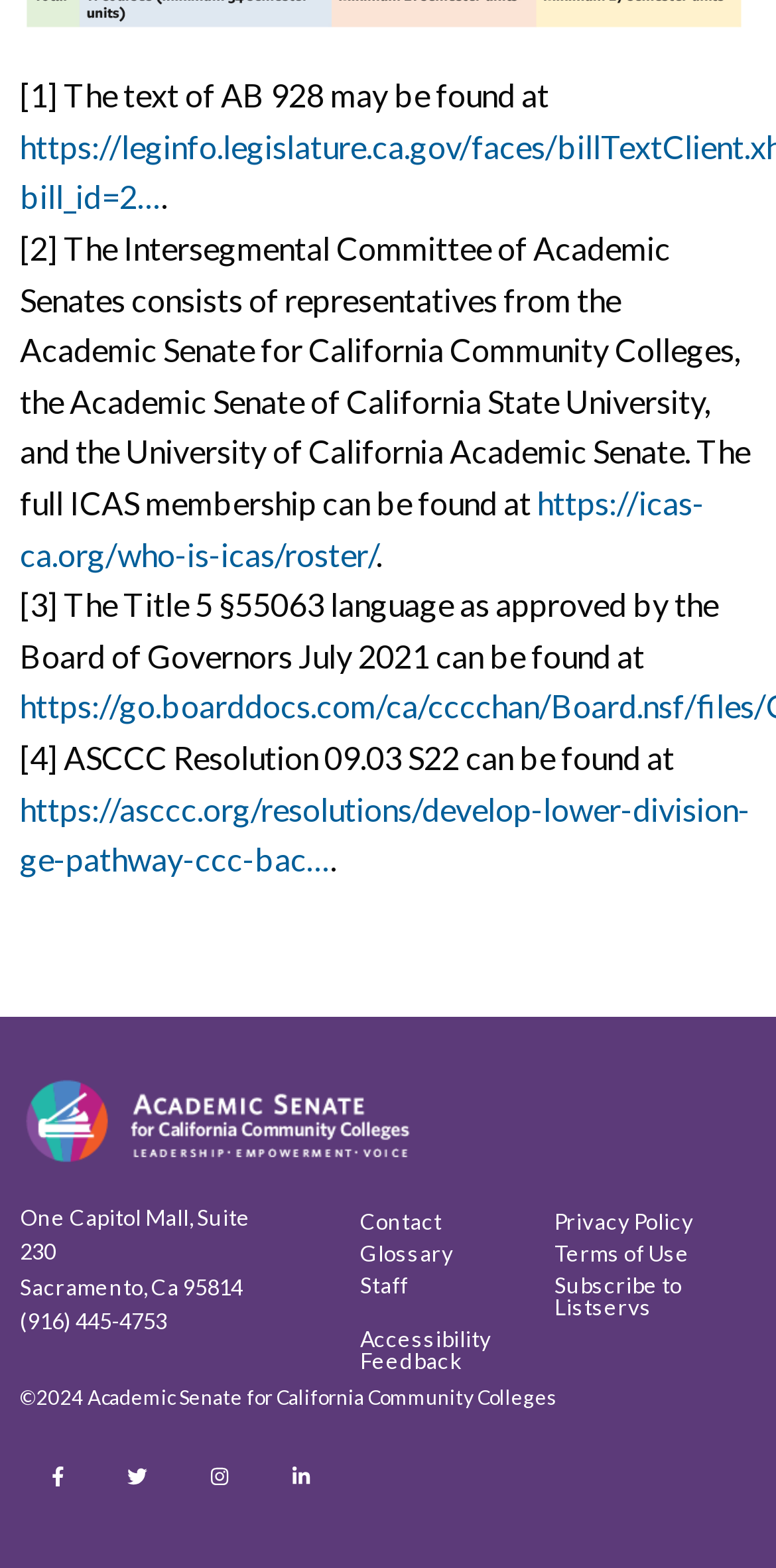Locate the bounding box coordinates of the region to be clicked to comply with the following instruction: "visit the ICAS roster page". The coordinates must be four float numbers between 0 and 1, in the form [left, top, right, bottom].

[0.026, 0.308, 0.908, 0.365]